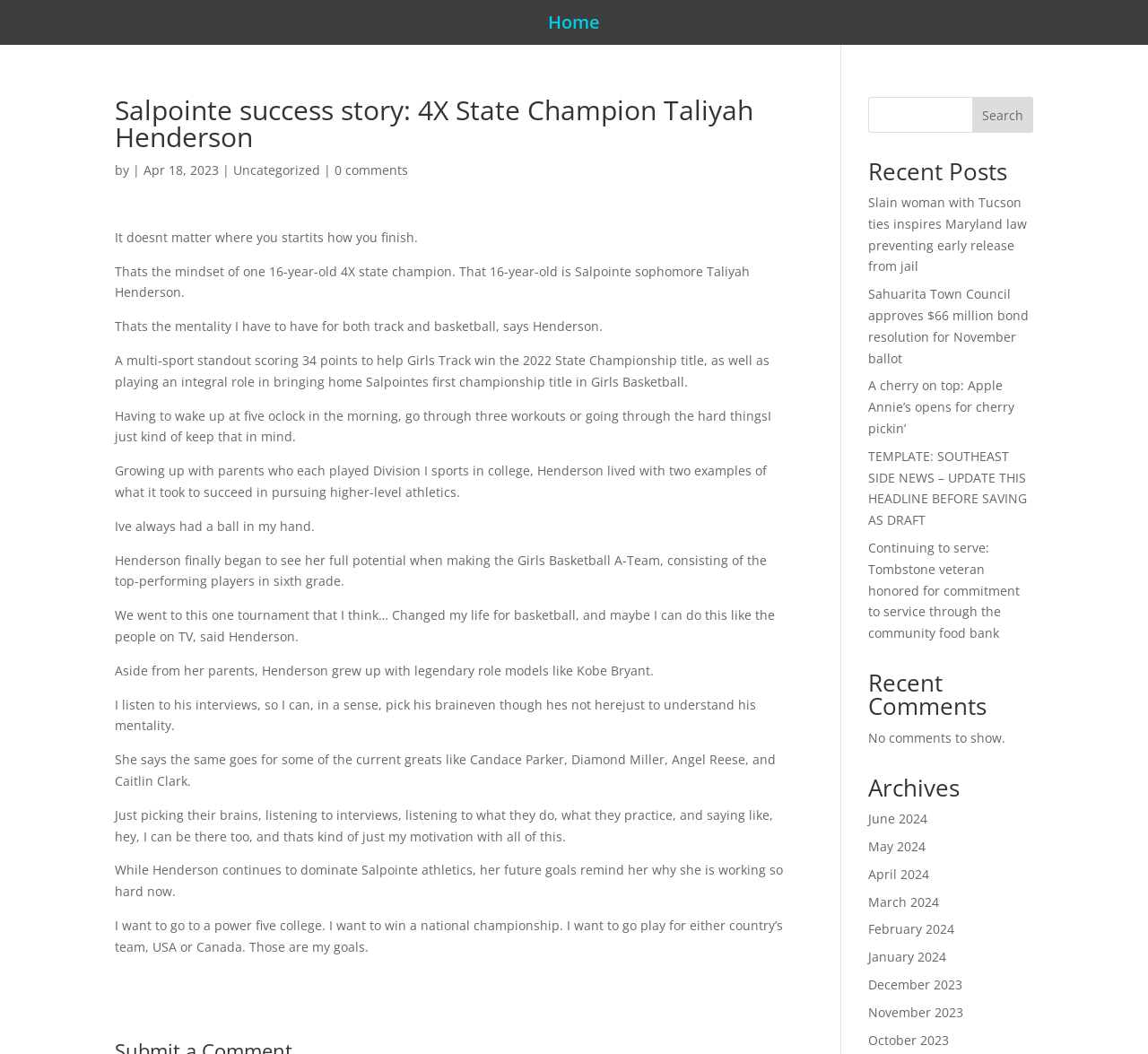What is the name of the school Taliyah Henderson attends?
Using the information from the image, give a concise answer in one word or a short phrase.

Salpointe